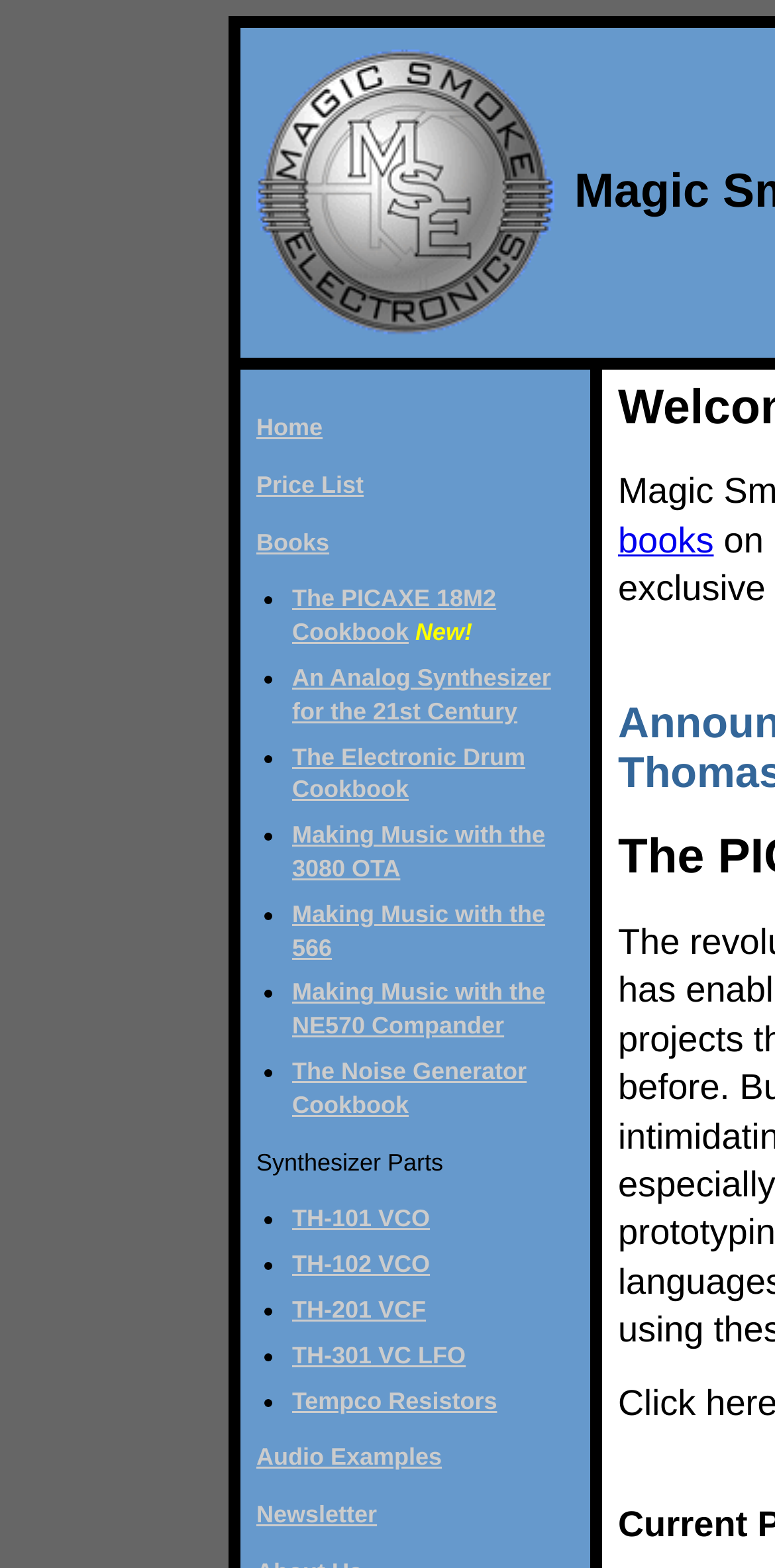Kindly determine the bounding box coordinates of the area that needs to be clicked to fulfill this instruction: "View The PICAXE 18M2 Cookbook".

[0.377, 0.373, 0.64, 0.412]